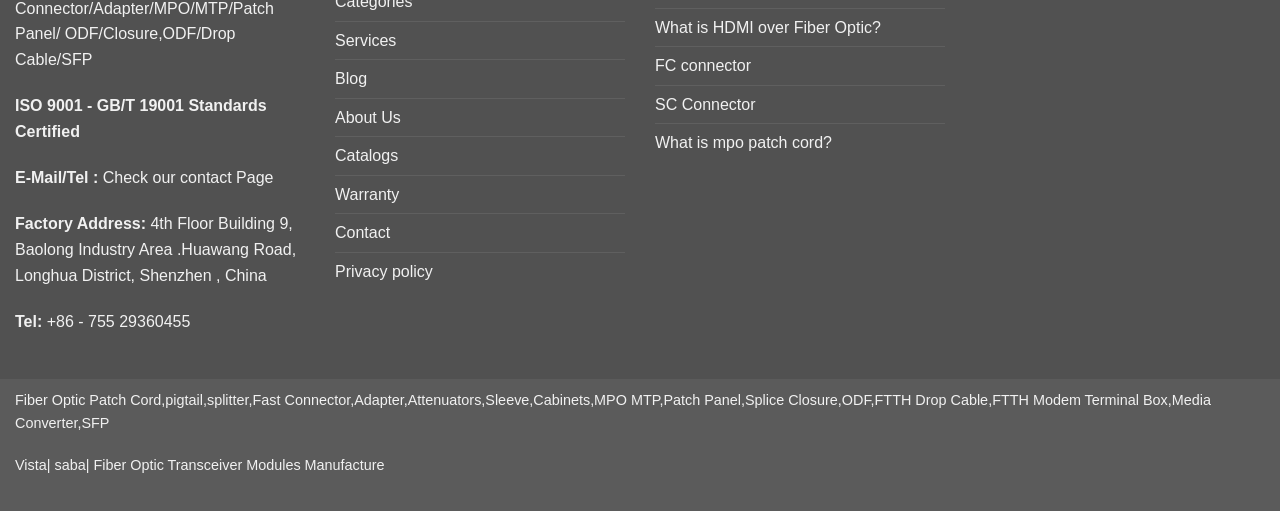Indicate the bounding box coordinates of the element that needs to be clicked to satisfy the following instruction: "Explore Fiber Optic Transceiver Modules Manufacture". The coordinates should be four float numbers between 0 and 1, i.e., [left, top, right, bottom].

[0.073, 0.895, 0.3, 0.926]